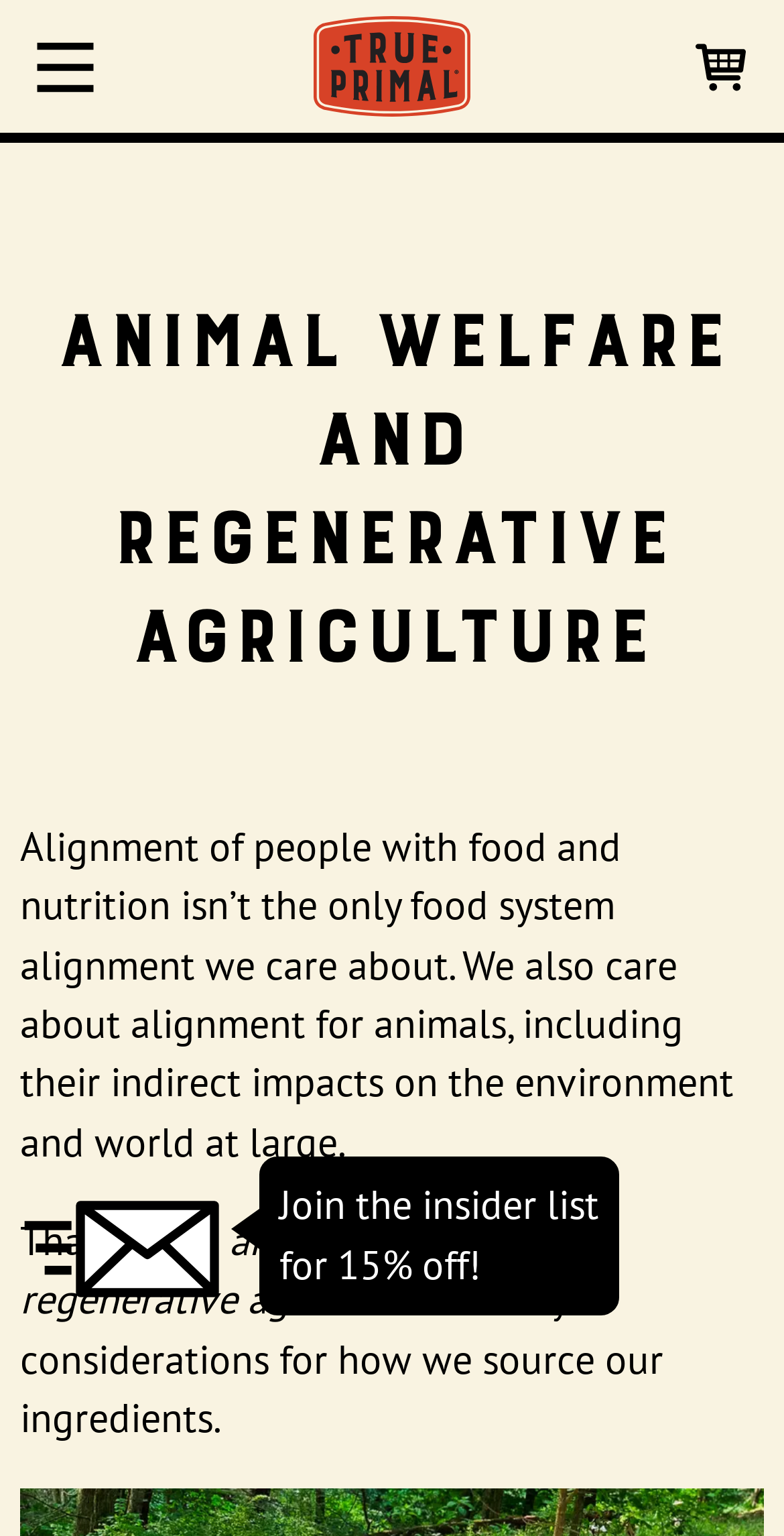How many images are in the bottom section?
Please provide an in-depth and detailed response to the question.

In the bottom section of the webpage, I found a layout table with a cell containing an image. This is the only image in the bottom section.